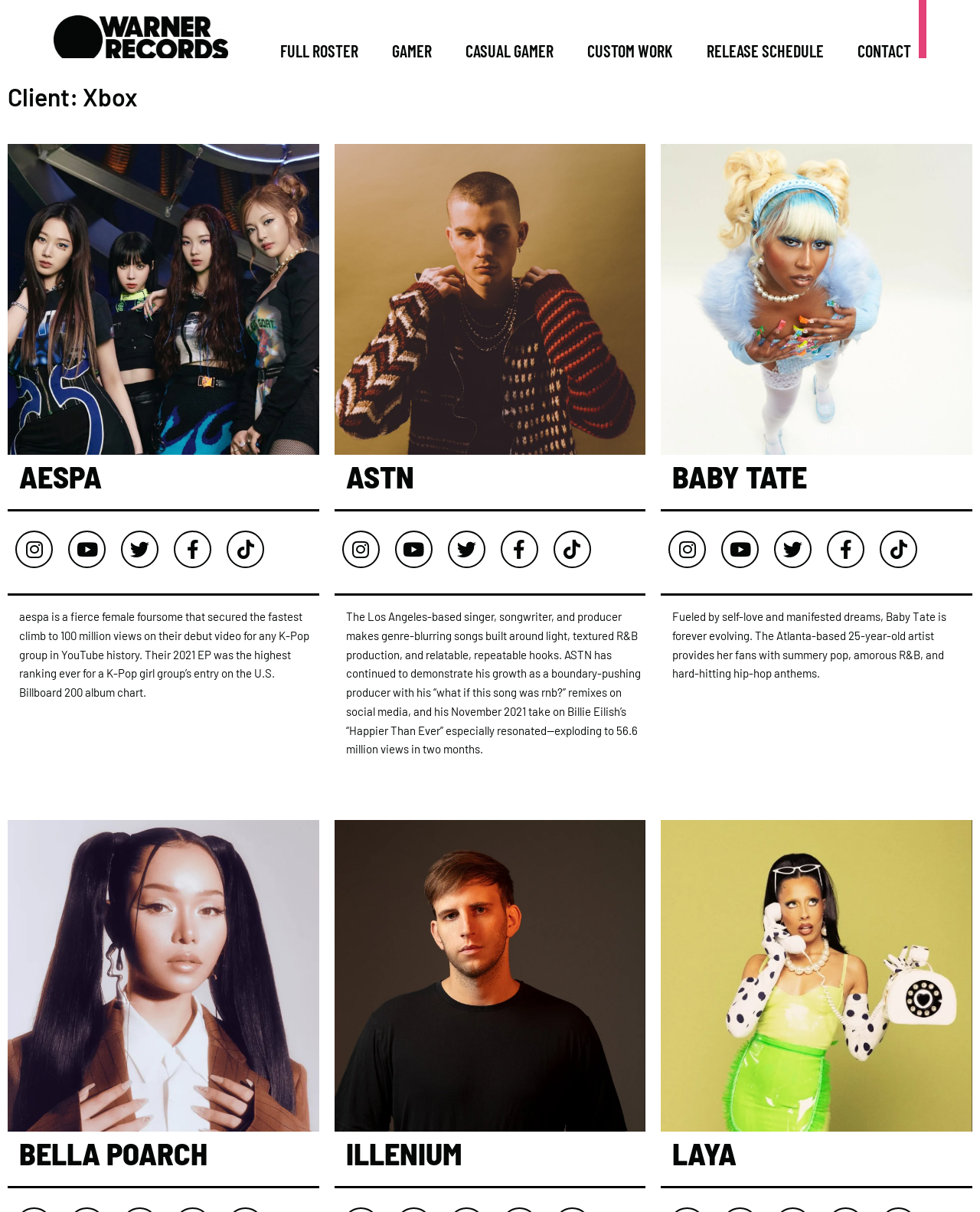Answer this question using a single word or a brief phrase:
How many images are on this webpage?

7